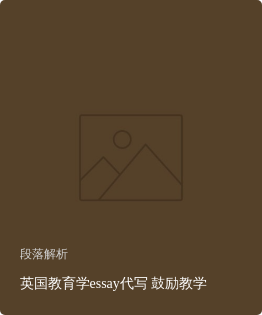Generate an elaborate caption that includes all aspects of the image.

The image features a symbolic representation related to the topic of essay writing assistance in the field of education, specifically focused on English education. Accompanying the image is the heading "英国教育学essay代写 鼓励教学," which translates to "English Education Essay Writing Assistance: Encouraging Teaching." This content suggests a resource or guide aimed at supporting students in their essay writing endeavors, emphasizing encouragement in the teaching process. The background is a muted brown, adding a professional and academic tone to the overall design while presenting valuable educational insights.